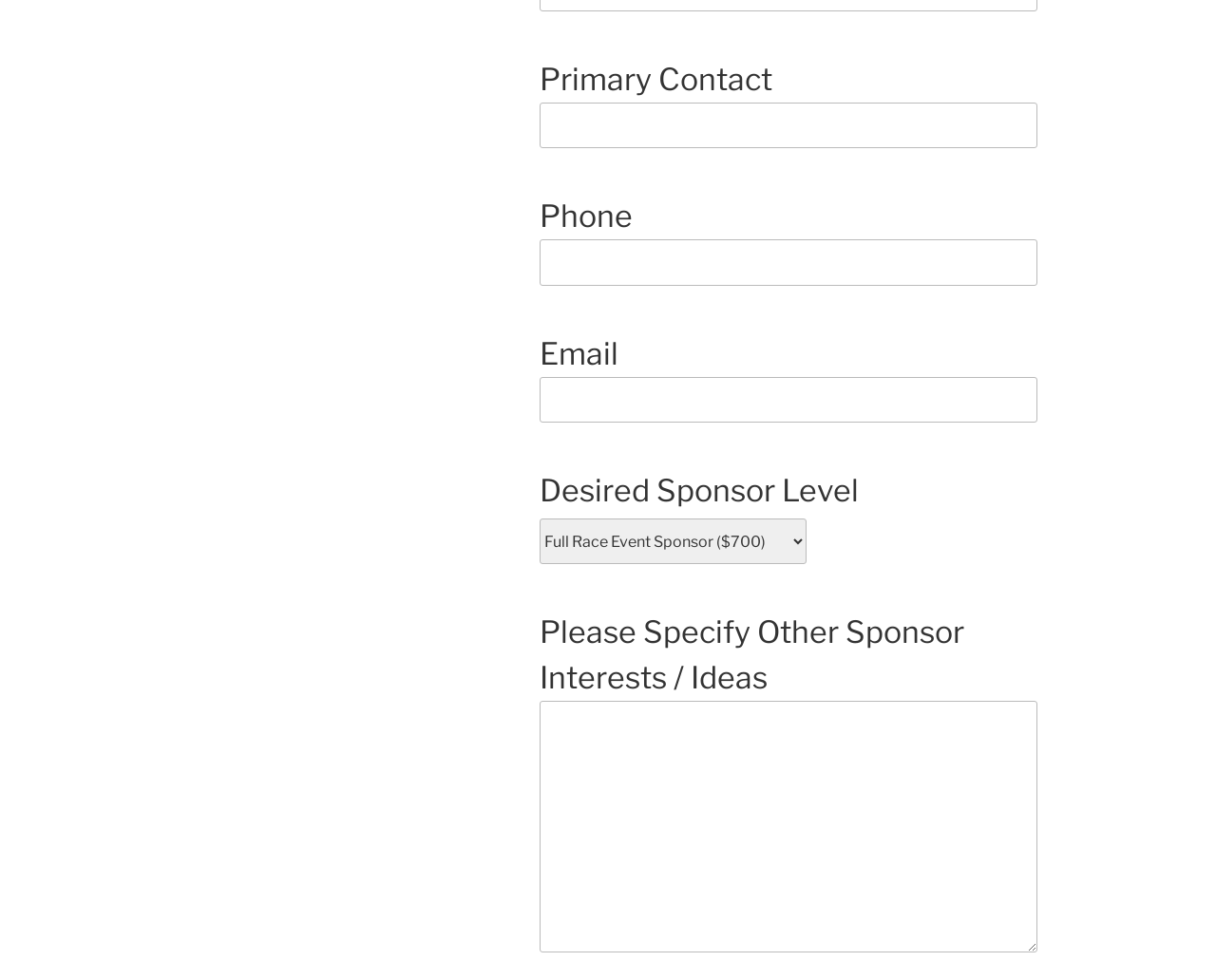How many phone number fields are present on the form?
Based on the screenshot, respond with a single word or phrase.

One